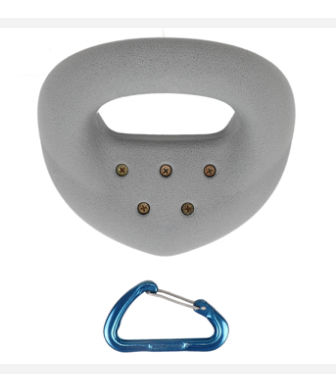Please answer the following question using a single word or phrase: 
What is the price of the climbing hold setup?

$57.16